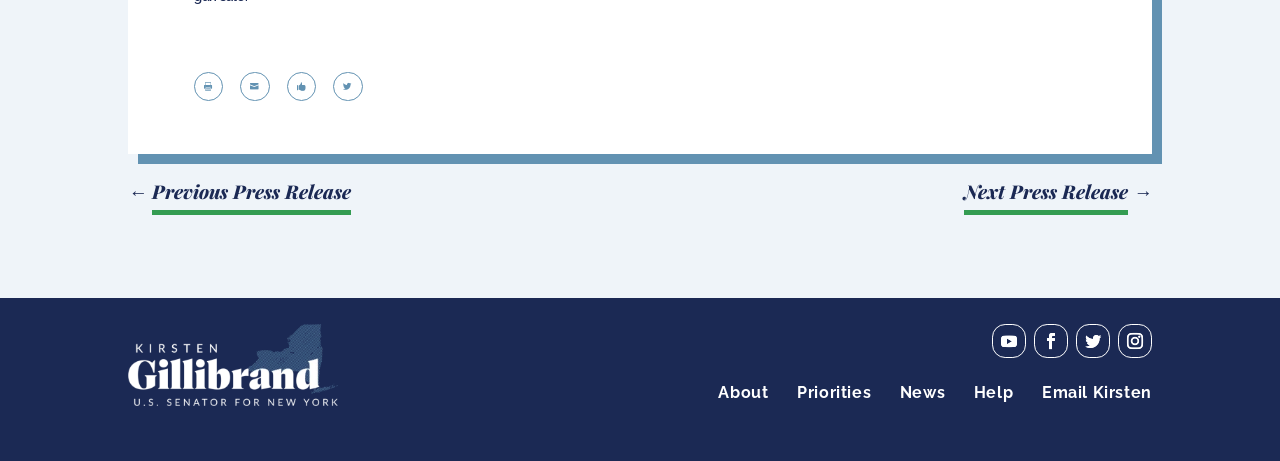Determine the bounding box coordinates of the clickable element to complete this instruction: "Go to news page". Provide the coordinates in the format of four float numbers between 0 and 1, [left, top, right, bottom].

[0.703, 0.837, 0.739, 0.885]